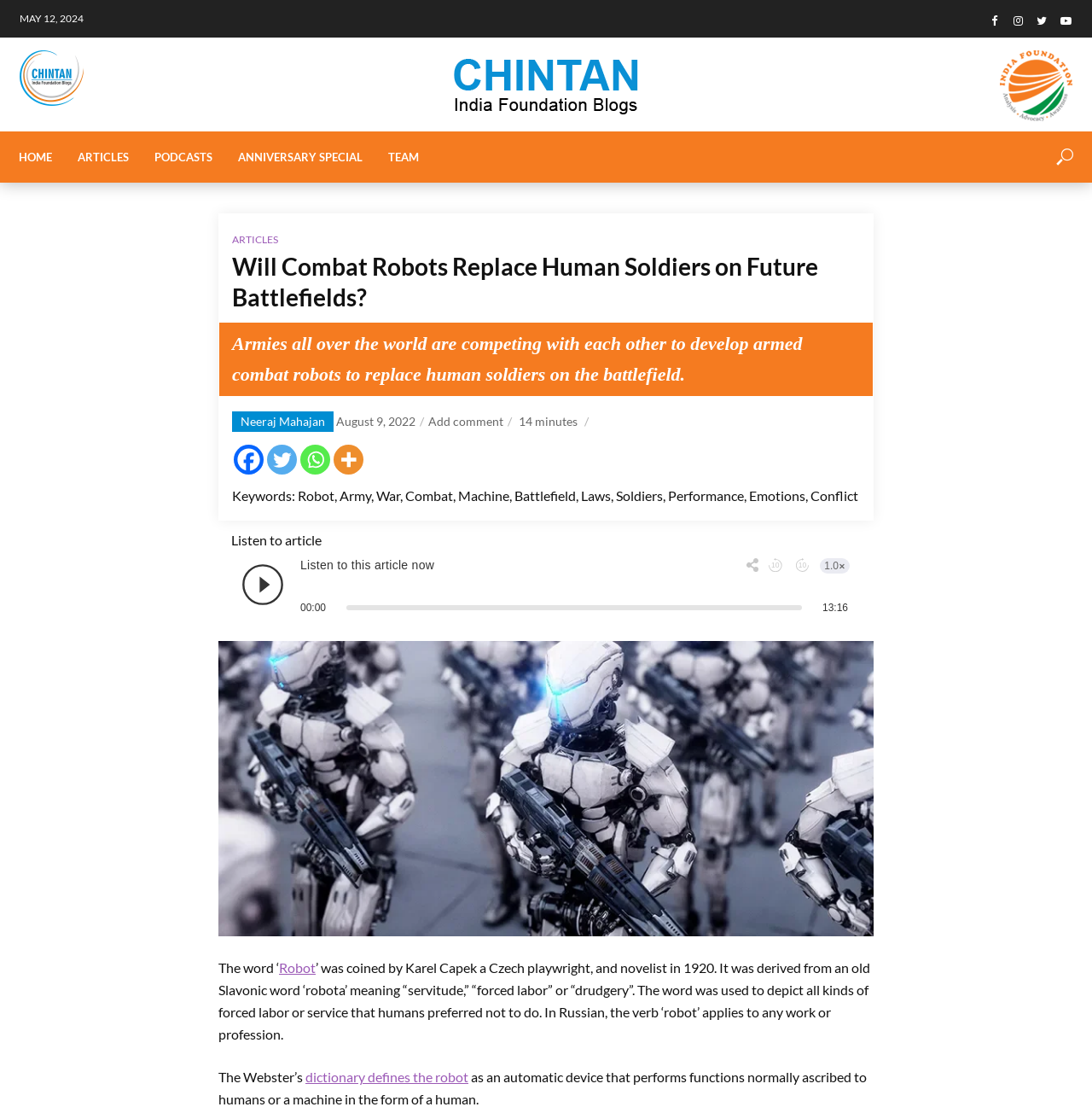Please identify the bounding box coordinates of the clickable area that will allow you to execute the instruction: "View India's Punjab rights forum news".

None